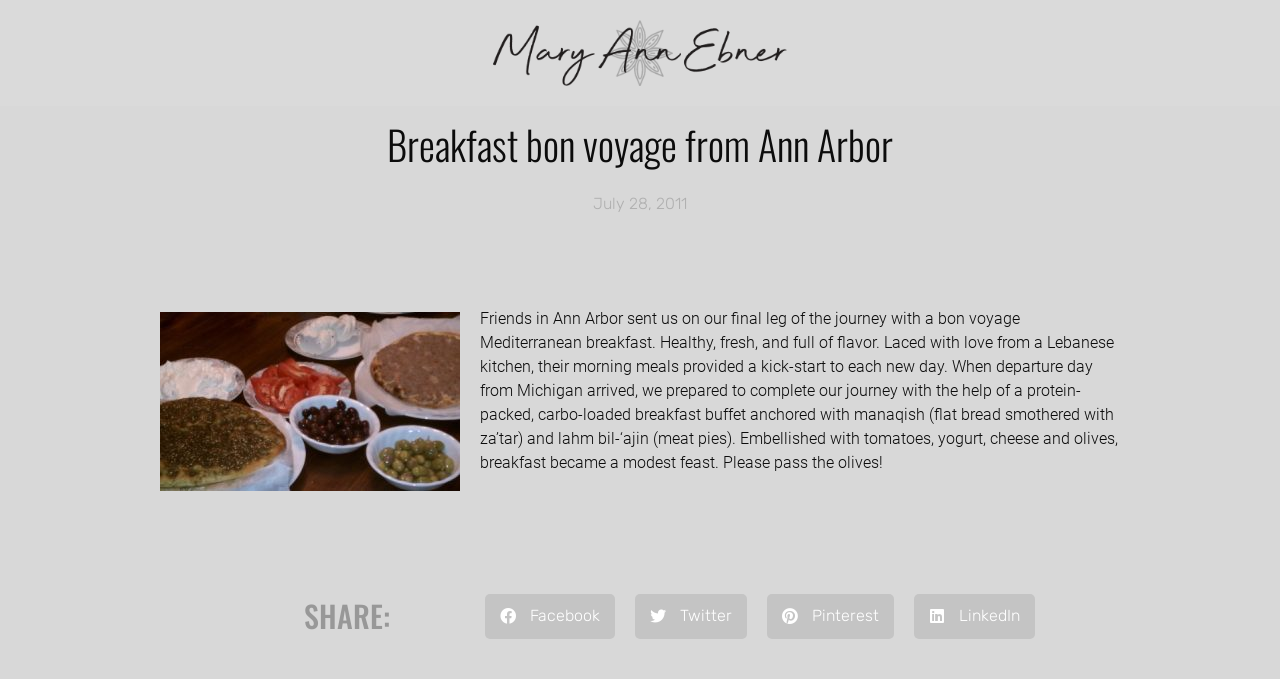Please provide a short answer using a single word or phrase for the question:
What is the location mentioned in the text?

Ann Arbor